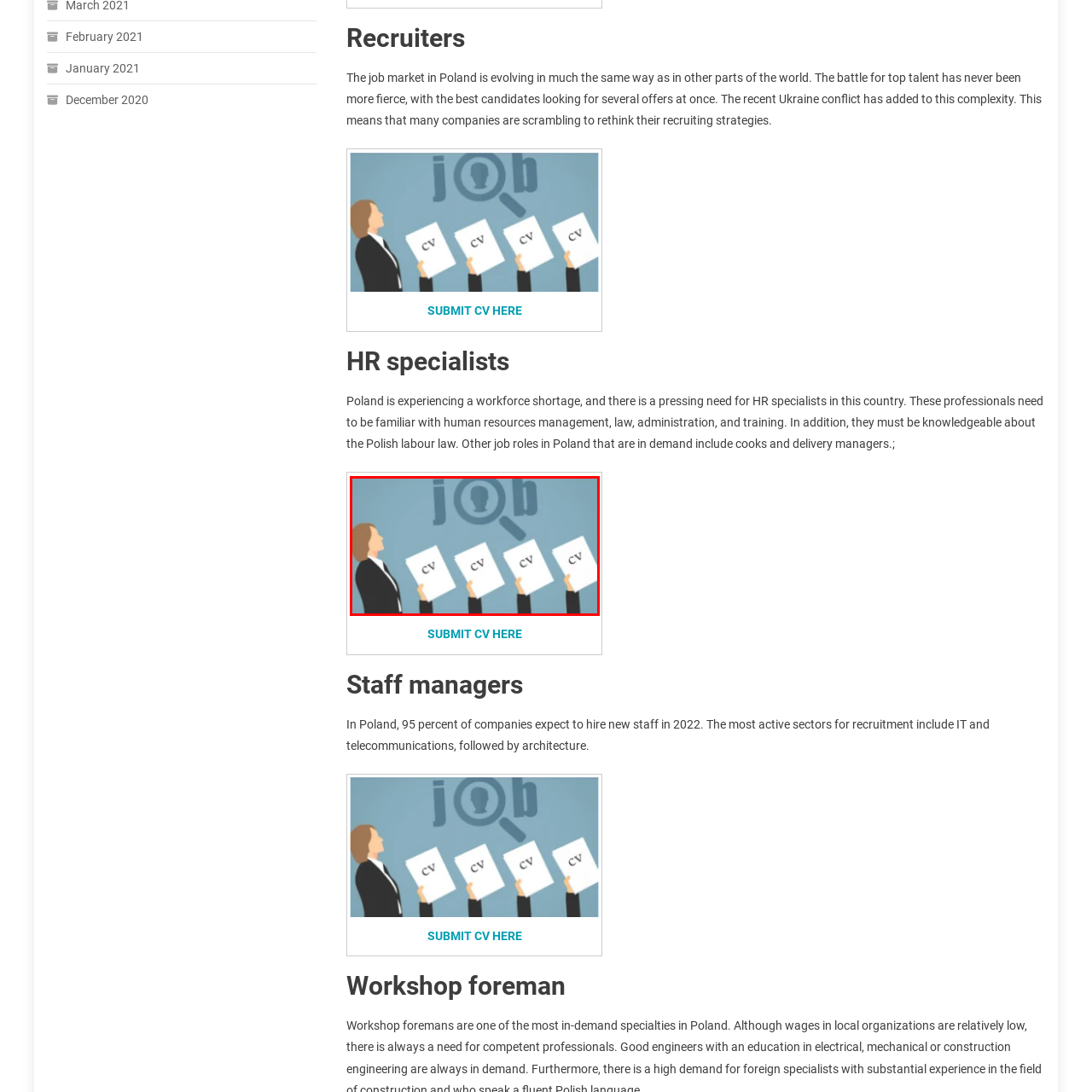View the area enclosed by the red box, What are the candidates holding? Respond using one word or phrase.

Documents labeled 'CV'